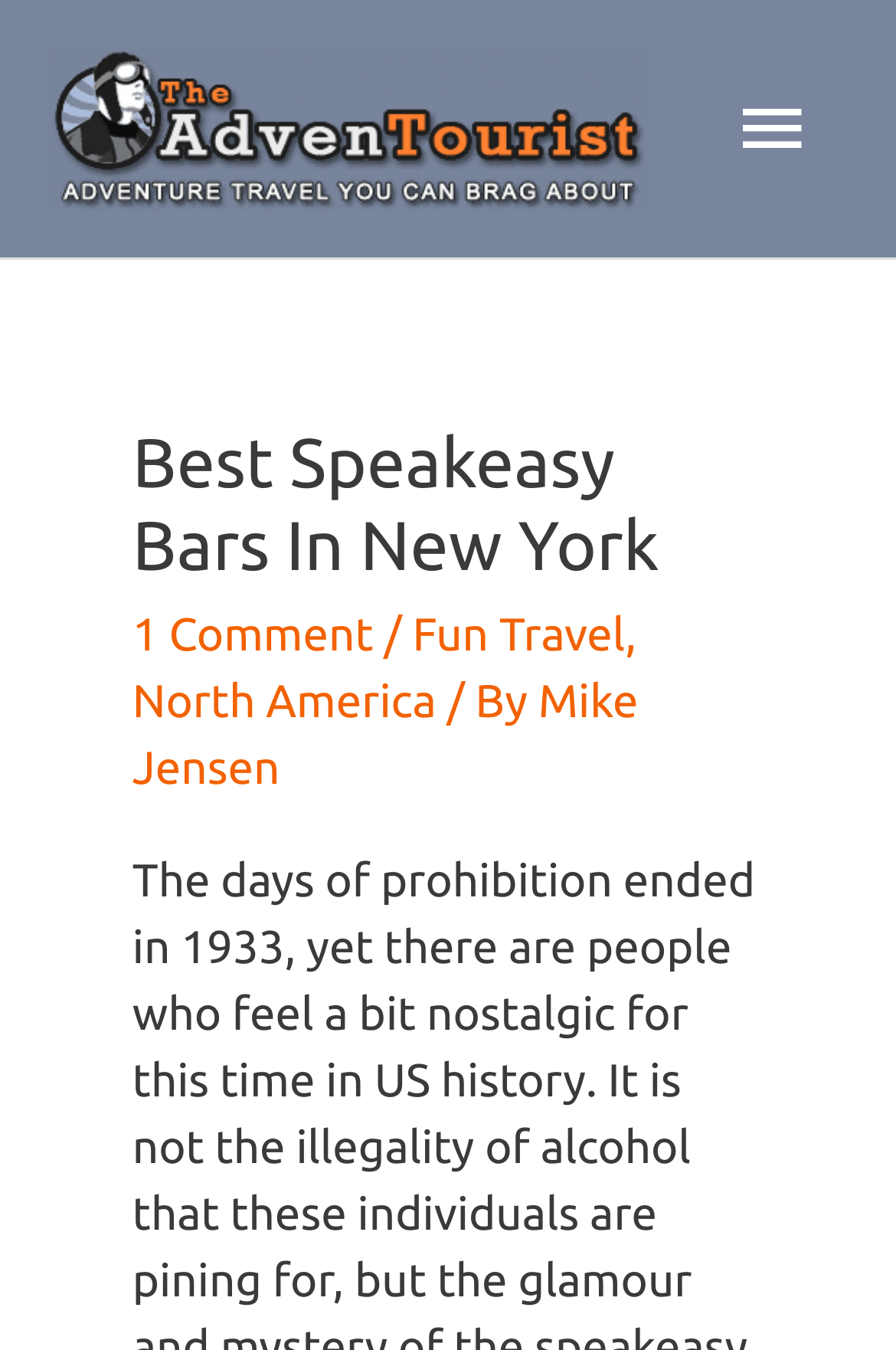What is the category of the article?
Please give a detailed and thorough answer to the question, covering all relevant points.

I looked at the header section and found the link element with the text 'Fun Travel', which is likely the category or tag of the article.